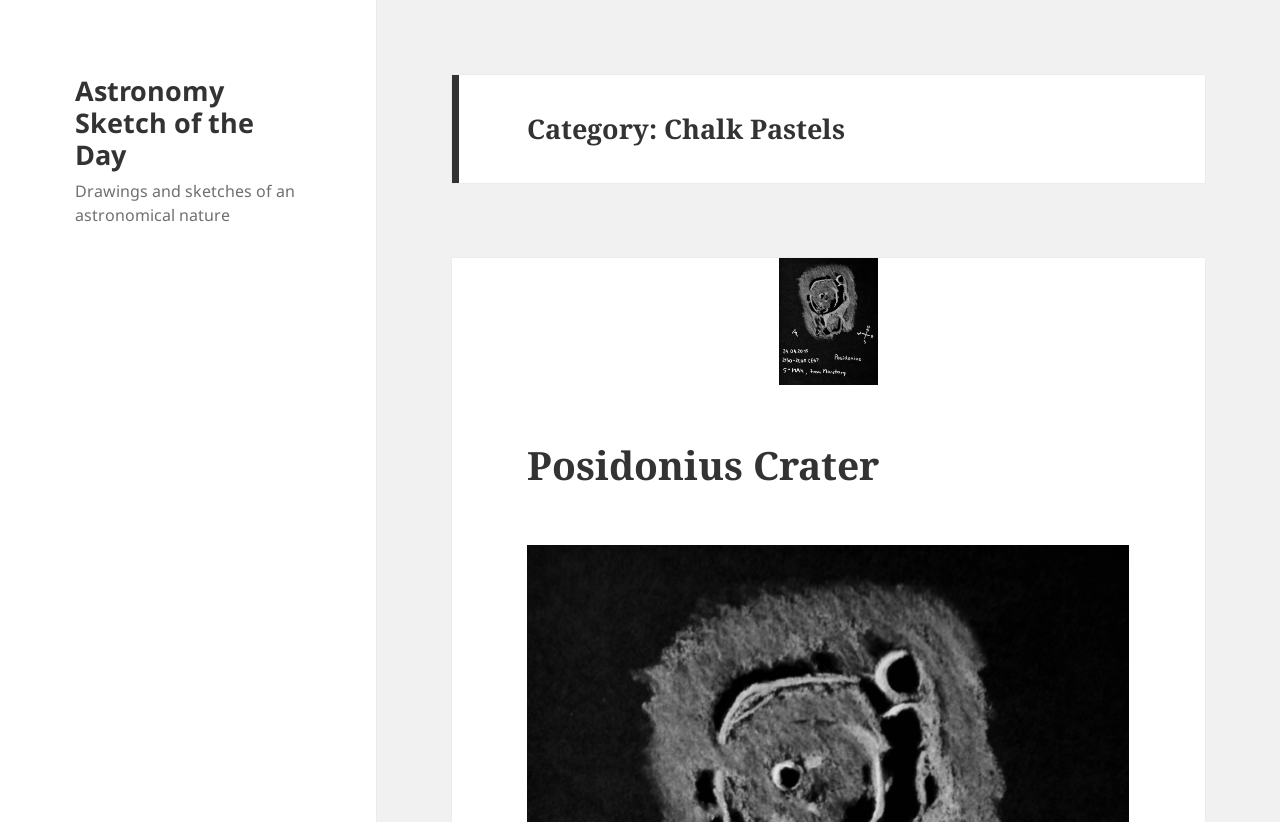How many astronomy sketches are featured on the webpage?
Use the screenshot to answer the question with a single word or phrase.

At least one